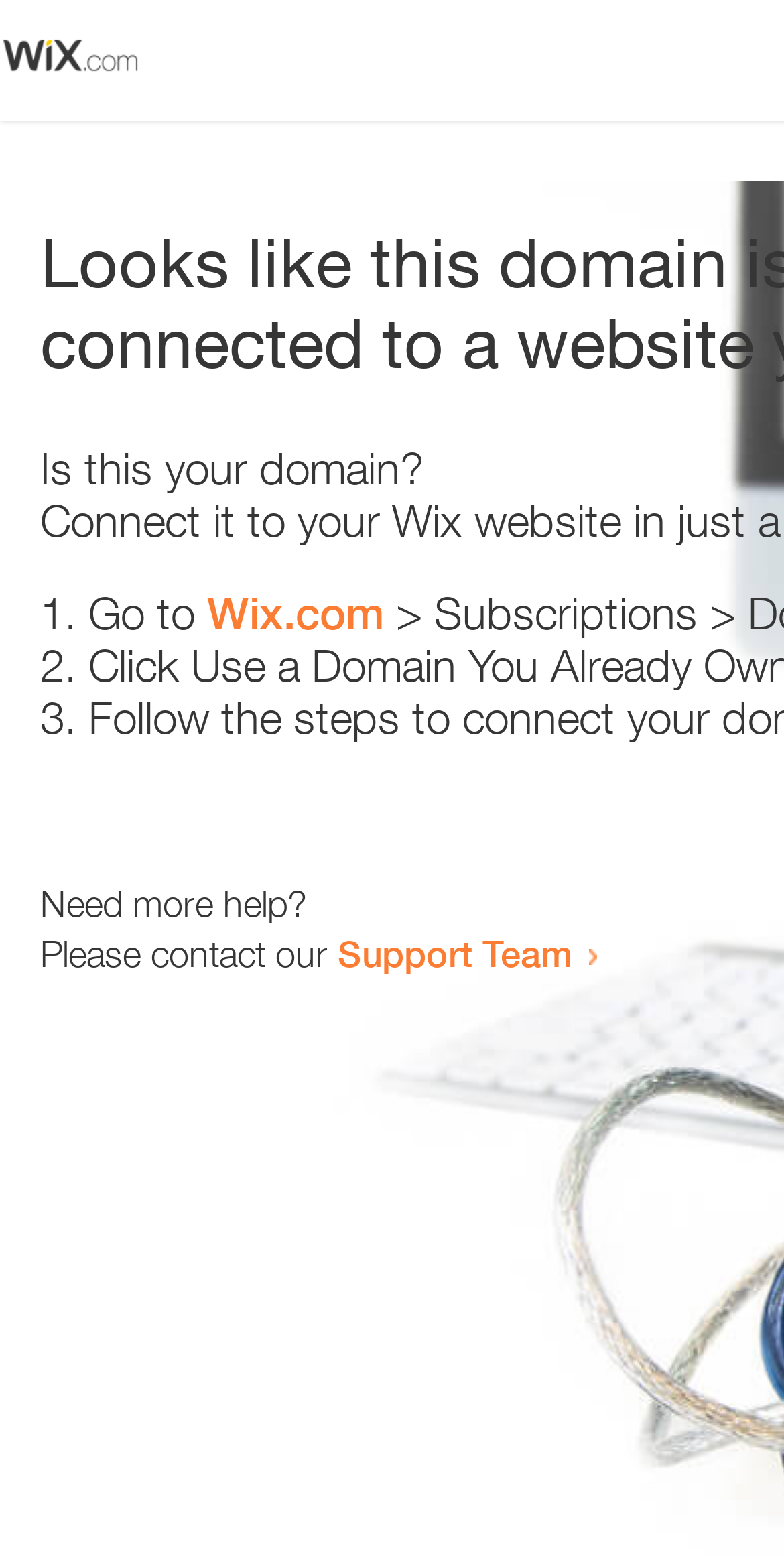What is the purpose of the webpage? Please answer the question using a single word or phrase based on the image.

Error or domain verification